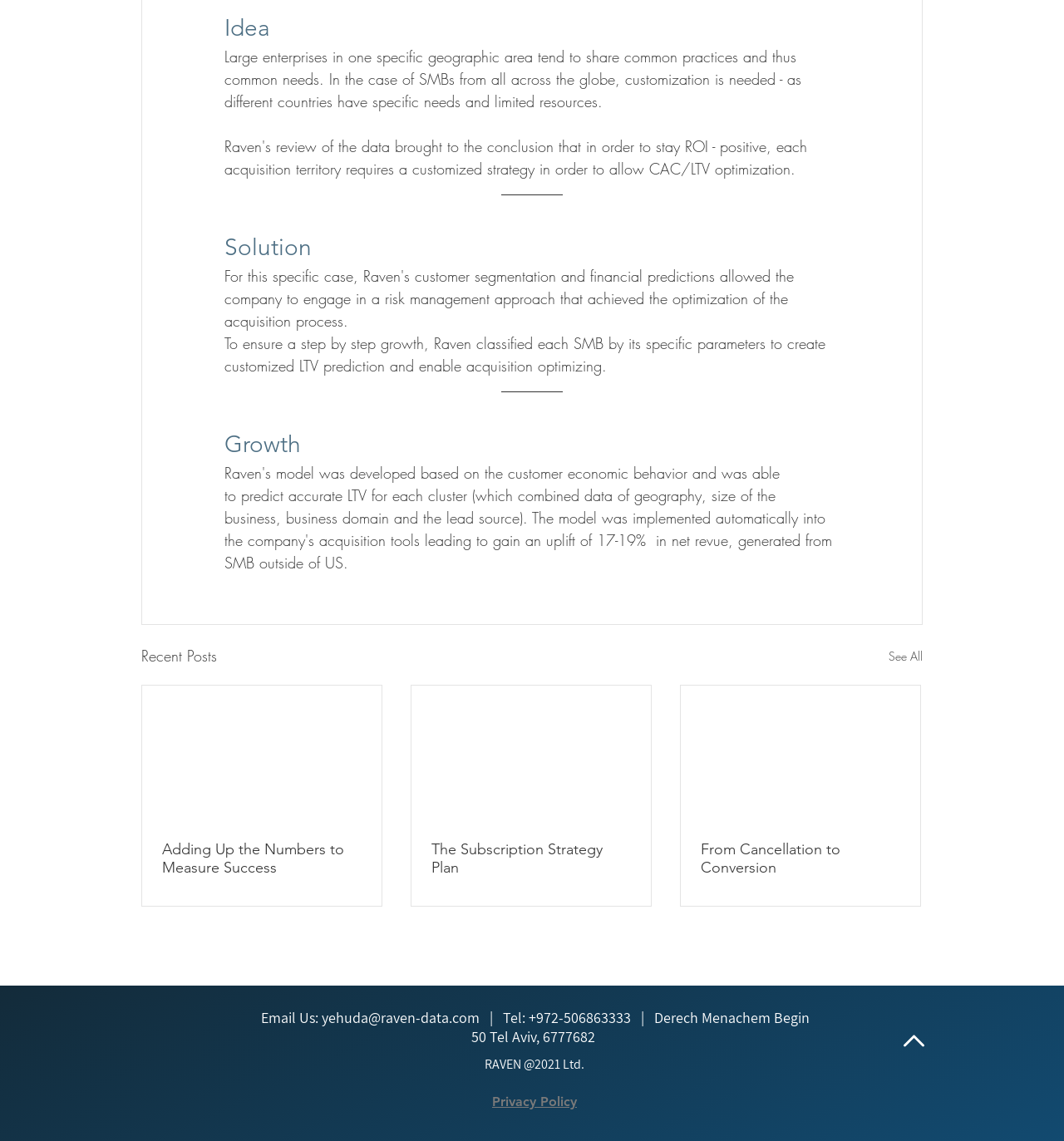Please identify the bounding box coordinates of the element I should click to complete this instruction: 'Contact us via email'. The coordinates should be given as four float numbers between 0 and 1, like this: [left, top, right, bottom].

[0.242, 0.884, 0.346, 0.9]